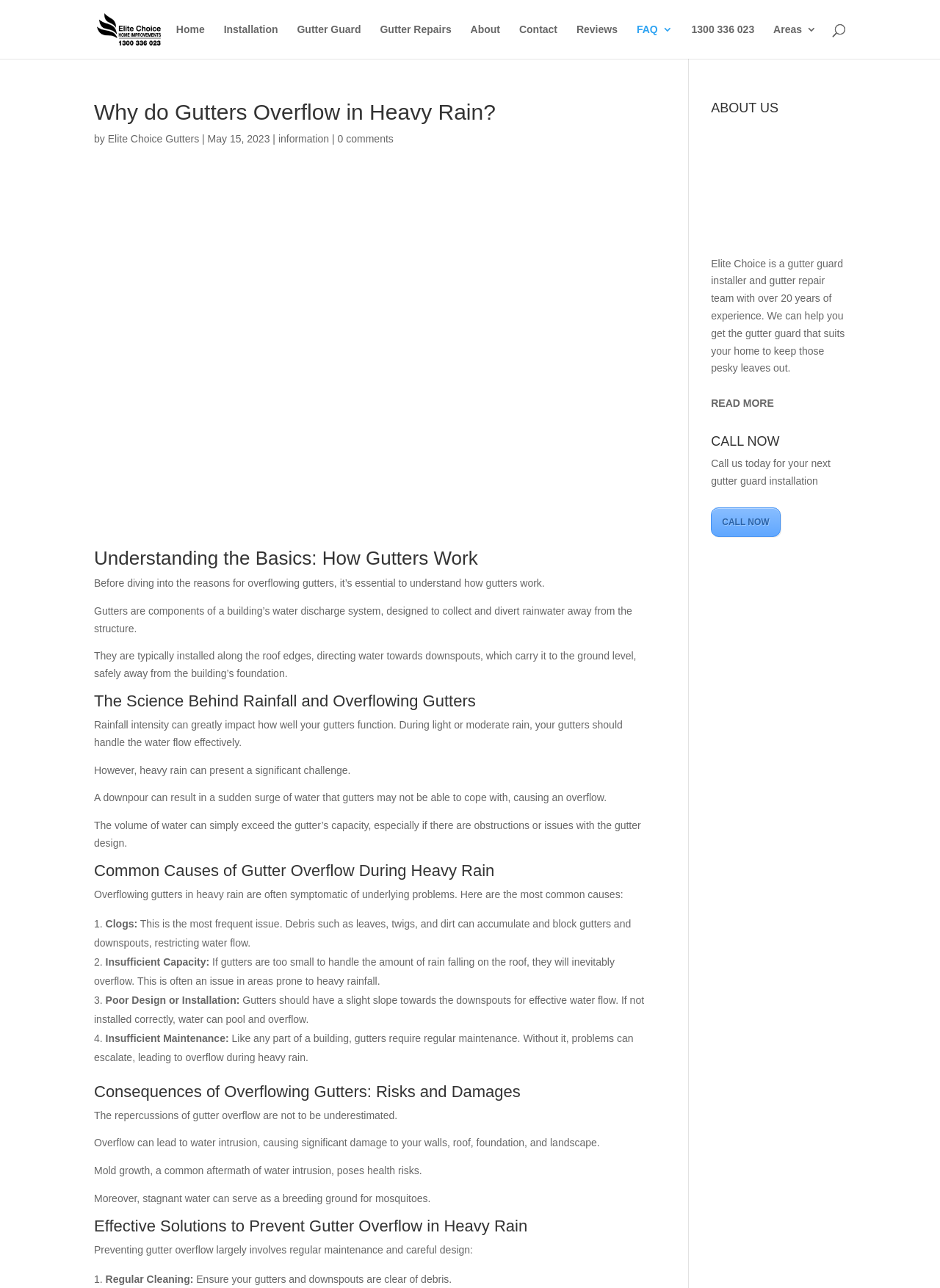Determine the bounding box coordinates for the clickable element required to fulfill the instruction: "Call 1300 336 023". Provide the coordinates as four float numbers between 0 and 1, i.e., [left, top, right, bottom].

[0.736, 0.019, 0.802, 0.046]